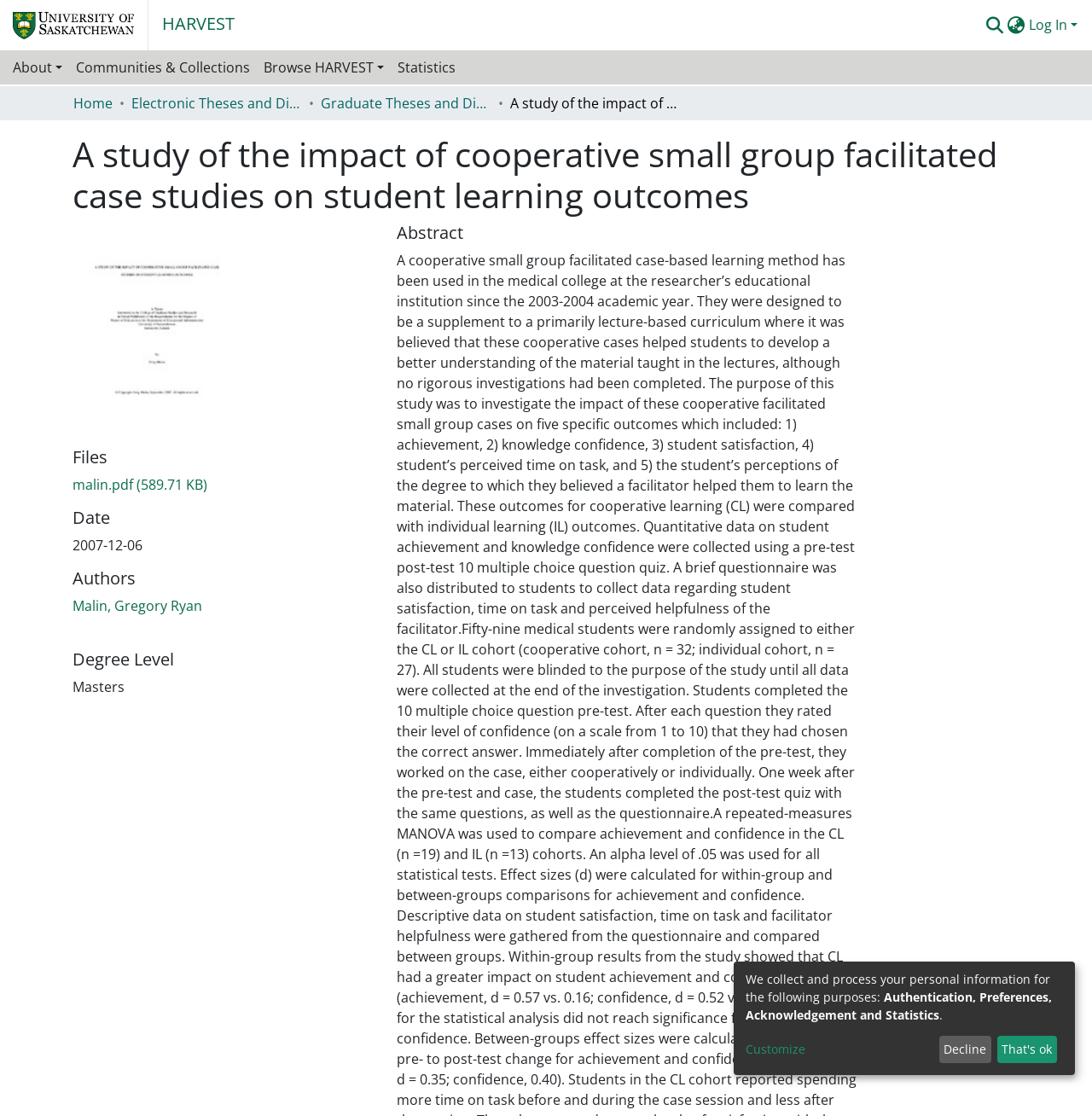What is the file size of the malin.pdf file?
Could you answer the question with a detailed and thorough explanation?

I found the answer by looking at the 'Files' section of the webpage, where I saw a link to the 'malin.pdf' file with its corresponding file size.